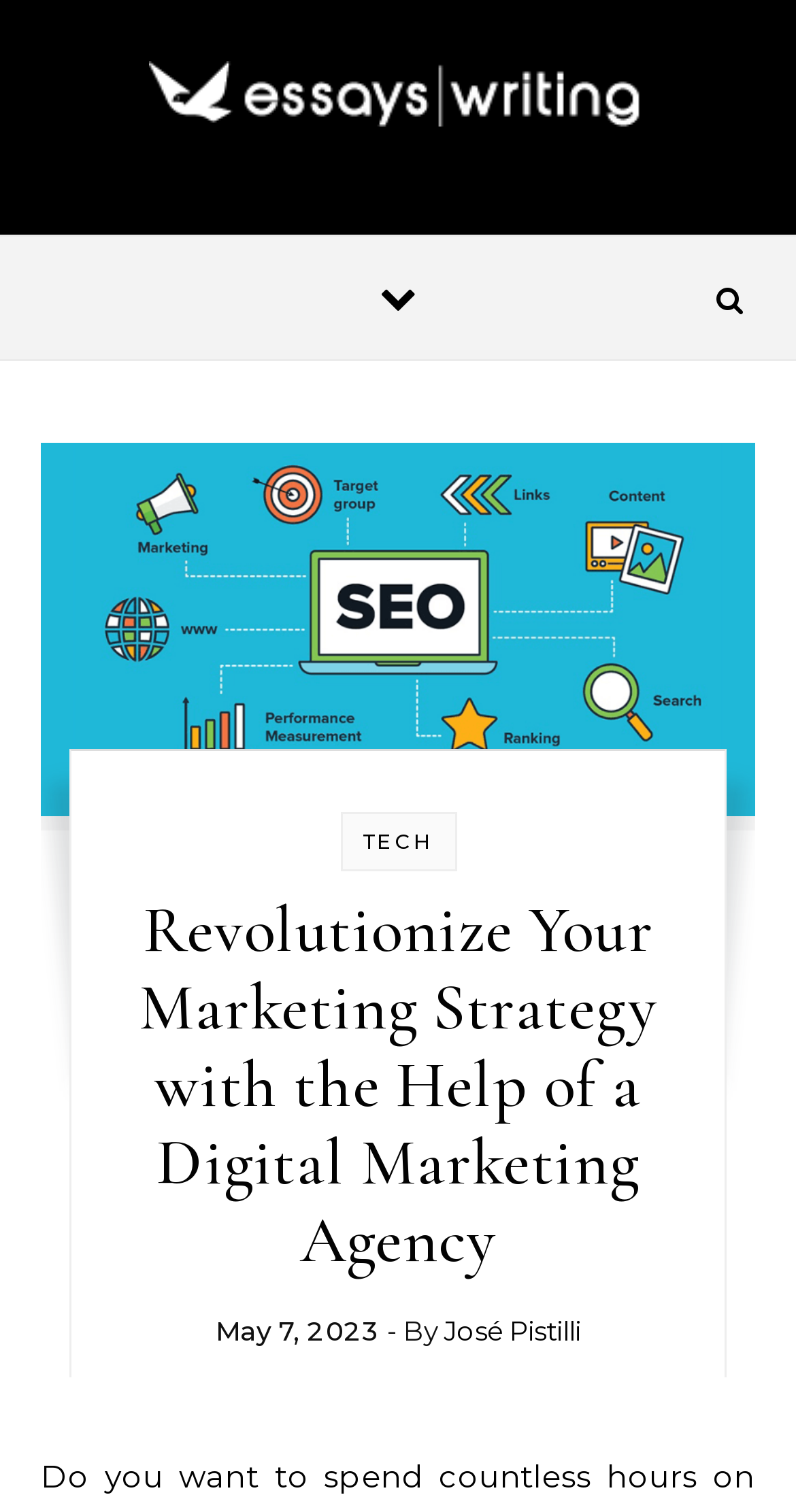What is the icon on the button?
Refer to the image and offer an in-depth and detailed answer to the question.

I found the icon on the button by looking at the button element with the text 'uf002'. This element is a child of the Root Element, and its bounding box coordinates suggest that it's a button located on the top-right corner of the page.